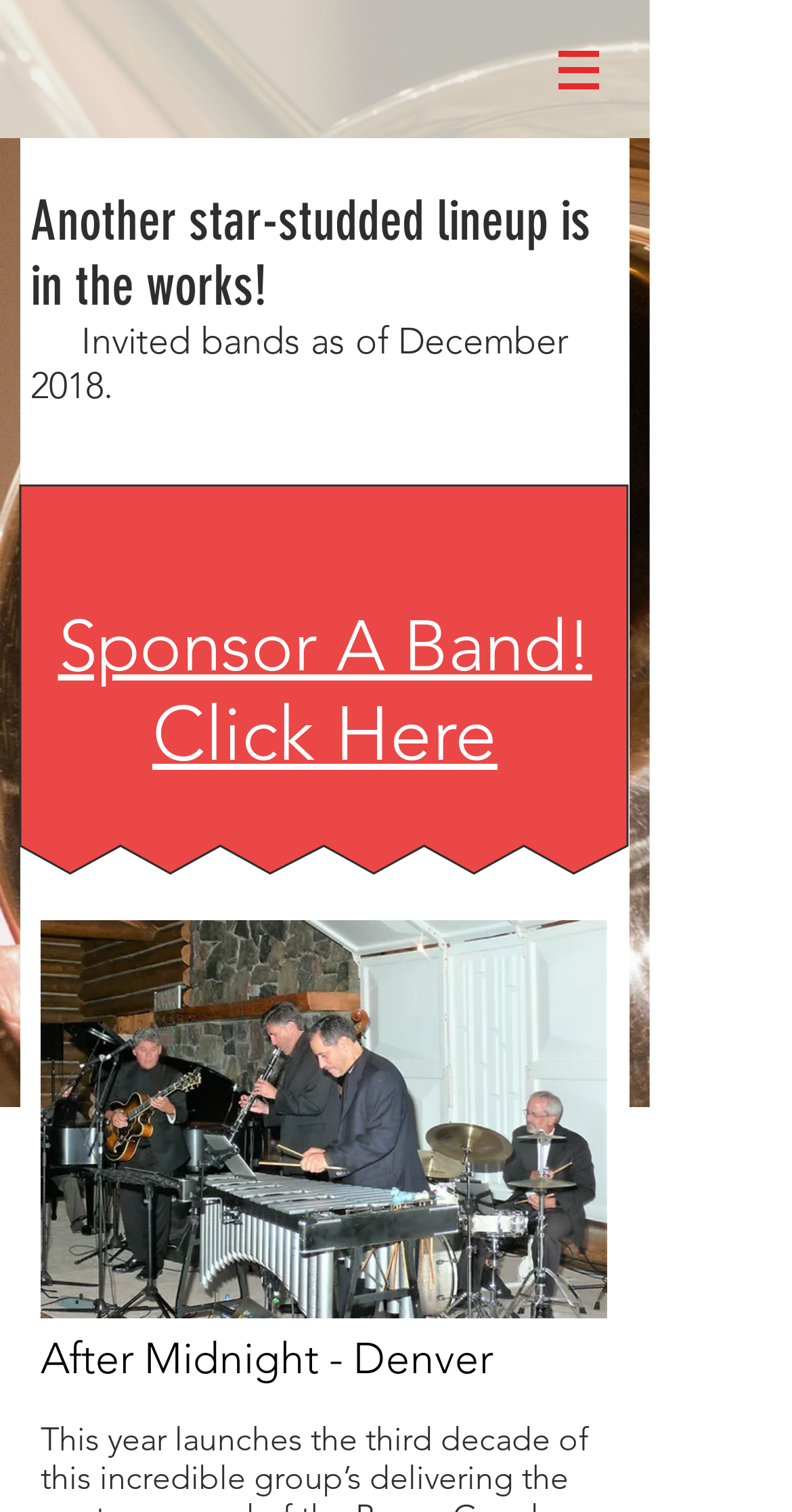Utilize the details in the image to thoroughly answer the following question: What is the theme of the webpage?

I inferred this answer by reading the headings and text on the webpage, which all relate to a jazz festival, and understanding that the webpage is about the Evergreen Jazz Festival 2018 Bands.